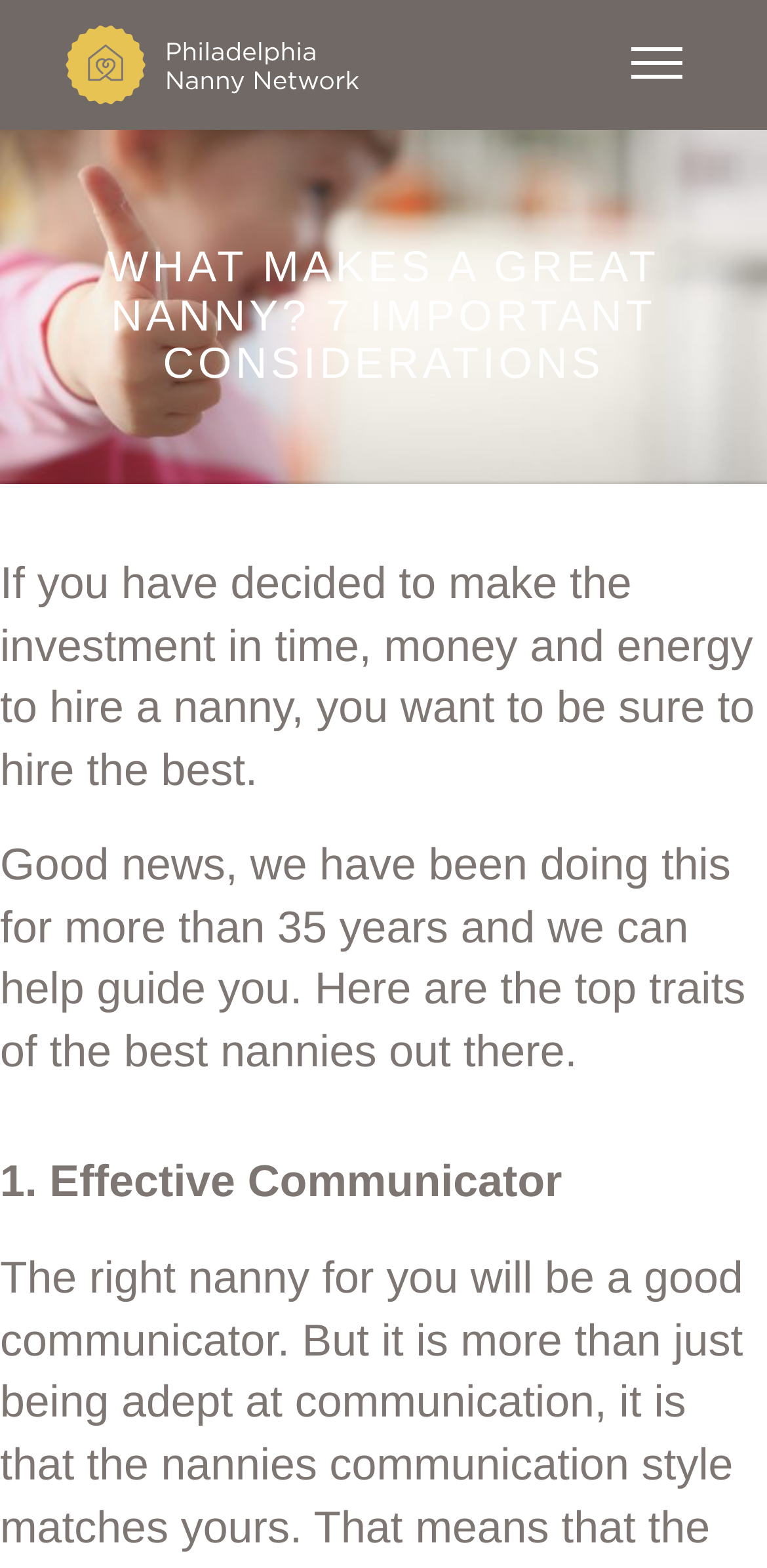What is the purpose of the investment mentioned in the text?
Give a detailed explanation using the information visible in the image.

The text states 'If you have decided to make the investment in time, money and energy to hire a nanny...' which implies that the investment is for the purpose of hiring a nanny.